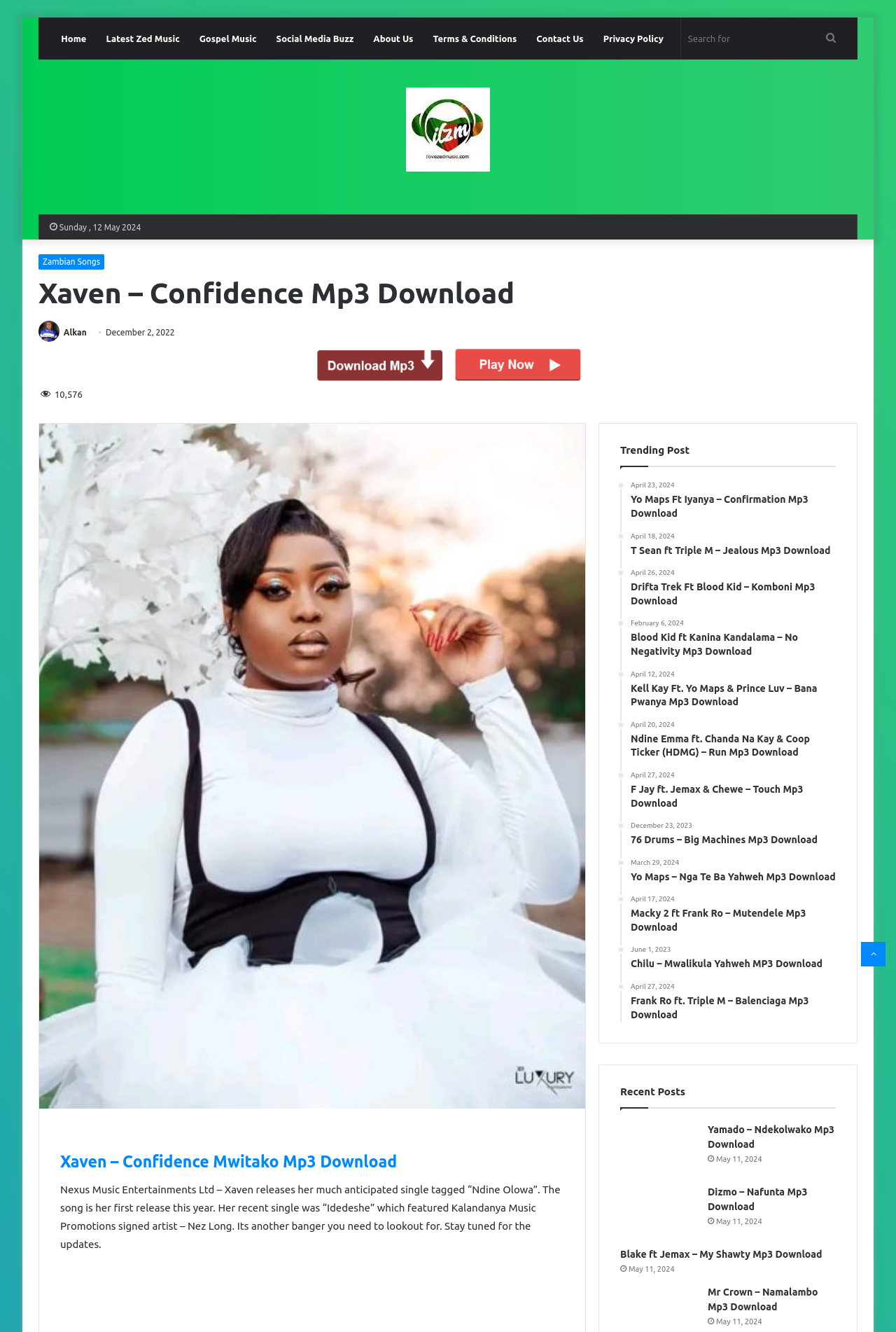Provide the bounding box coordinates of the HTML element described by the text: "Back to top button". The coordinates should be in the format [left, top, right, bottom] with values between 0 and 1.

[0.961, 0.707, 0.988, 0.726]